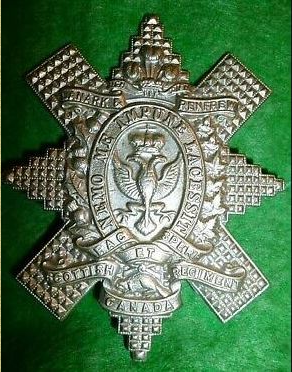Provide a thorough description of the image, including all visible elements.

This image features the prestigious Glengarry Badge of the Lanark and Renfrew Scottish Regiment, a distinguished Canadian military unit. The badge is intricately designed, showcasing a central emblem that includes a stylized representation of a thistle, a symbol of Scotland. Surrounding the thistle are decorative elements that highlight the badge's ceremonial significance, underscoring the regiment's heritage. The badge's metallic shine contrasts elegantly against a rich green background, emphasizing its historical importance and craftsmanship. It serves as a proud symbol of the regiment's identity and tradition within the Canadian Armed Forces.